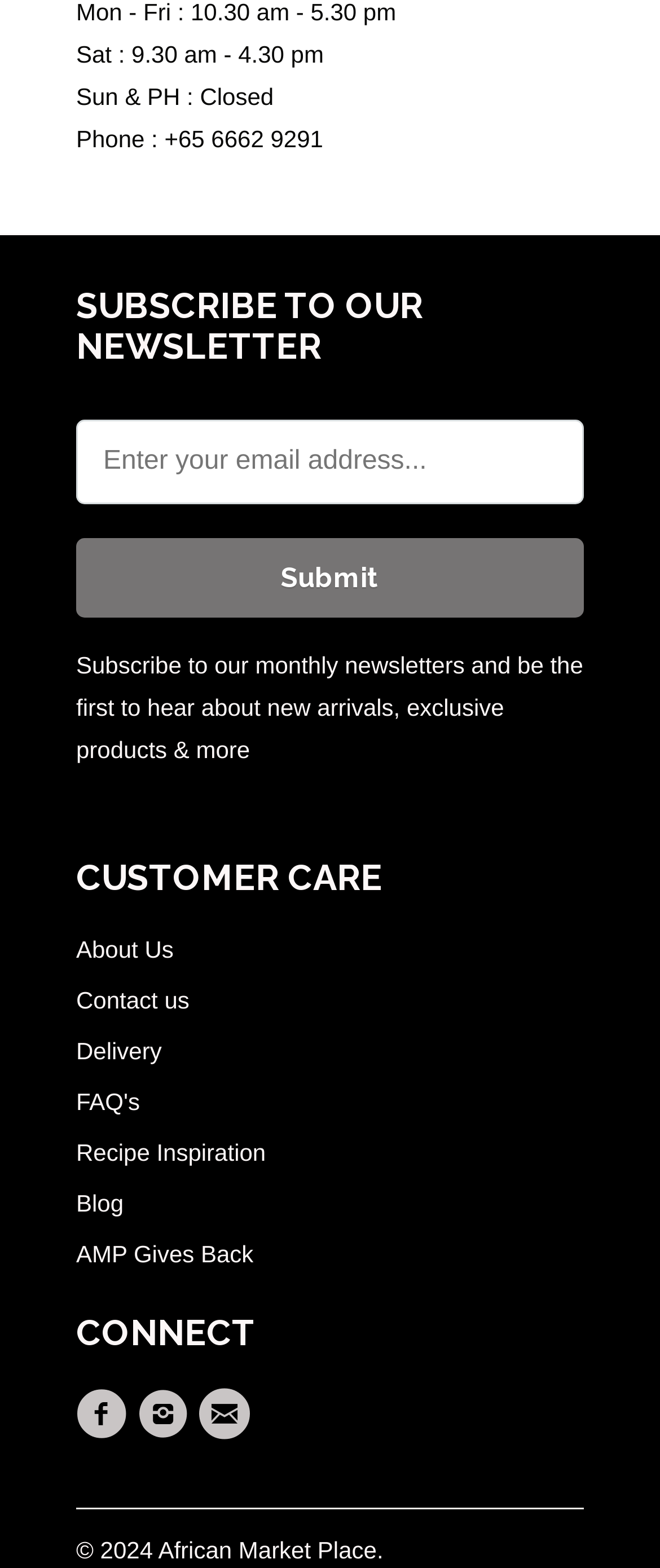Pinpoint the bounding box coordinates of the clickable area necessary to execute the following instruction: "Check the privacy policy". The coordinates should be given as four float numbers between 0 and 1, namely [left, top, right, bottom].

None